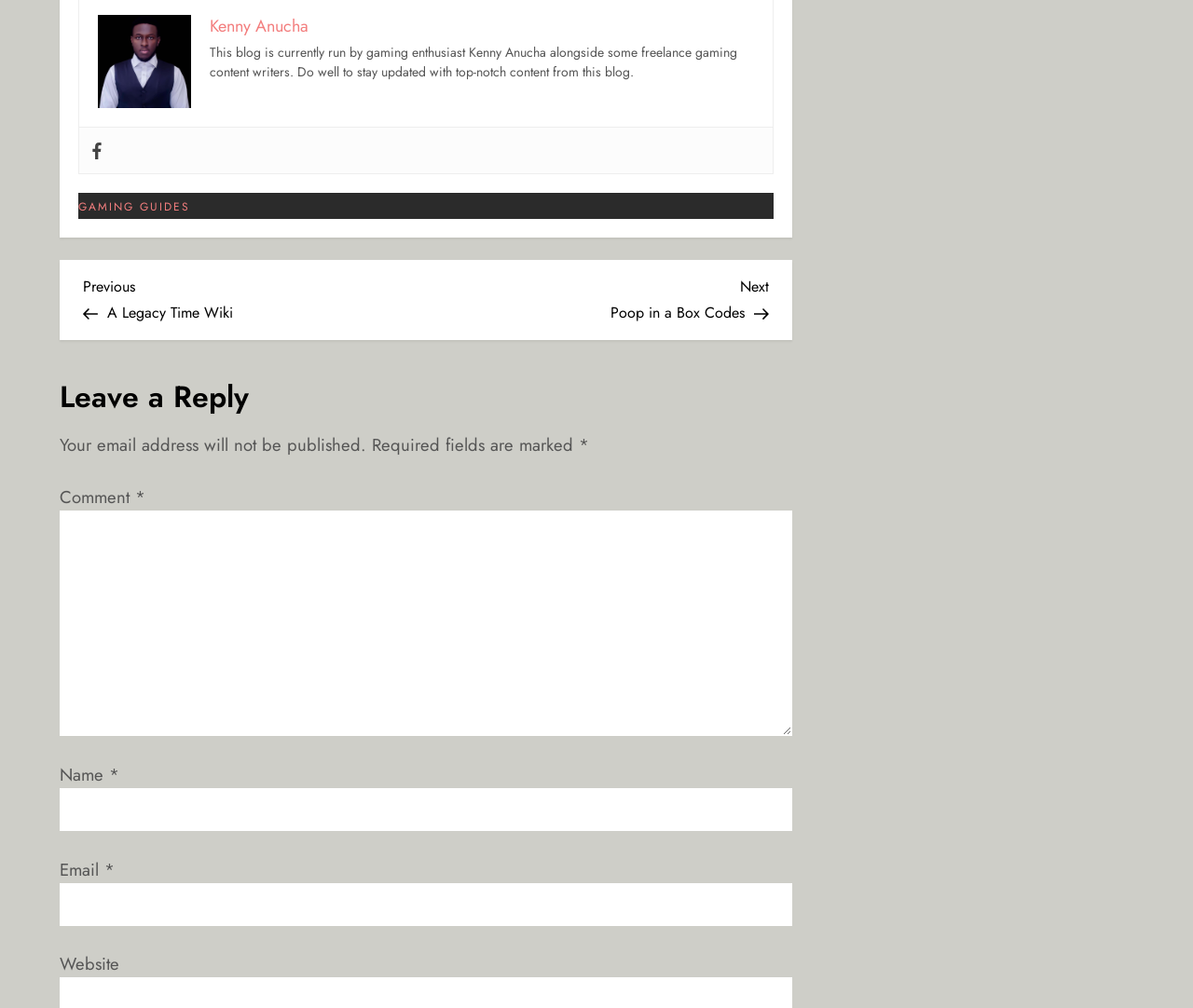Using the information in the image, could you please answer the following question in detail:
What is the purpose of the textbox at the bottom?

The textbox at the bottom of the page is labeled 'Comment *' and is required, indicating that it is for leaving a comment on the blog post. This is also supported by the heading 'Leave a Reply' above the textbox.